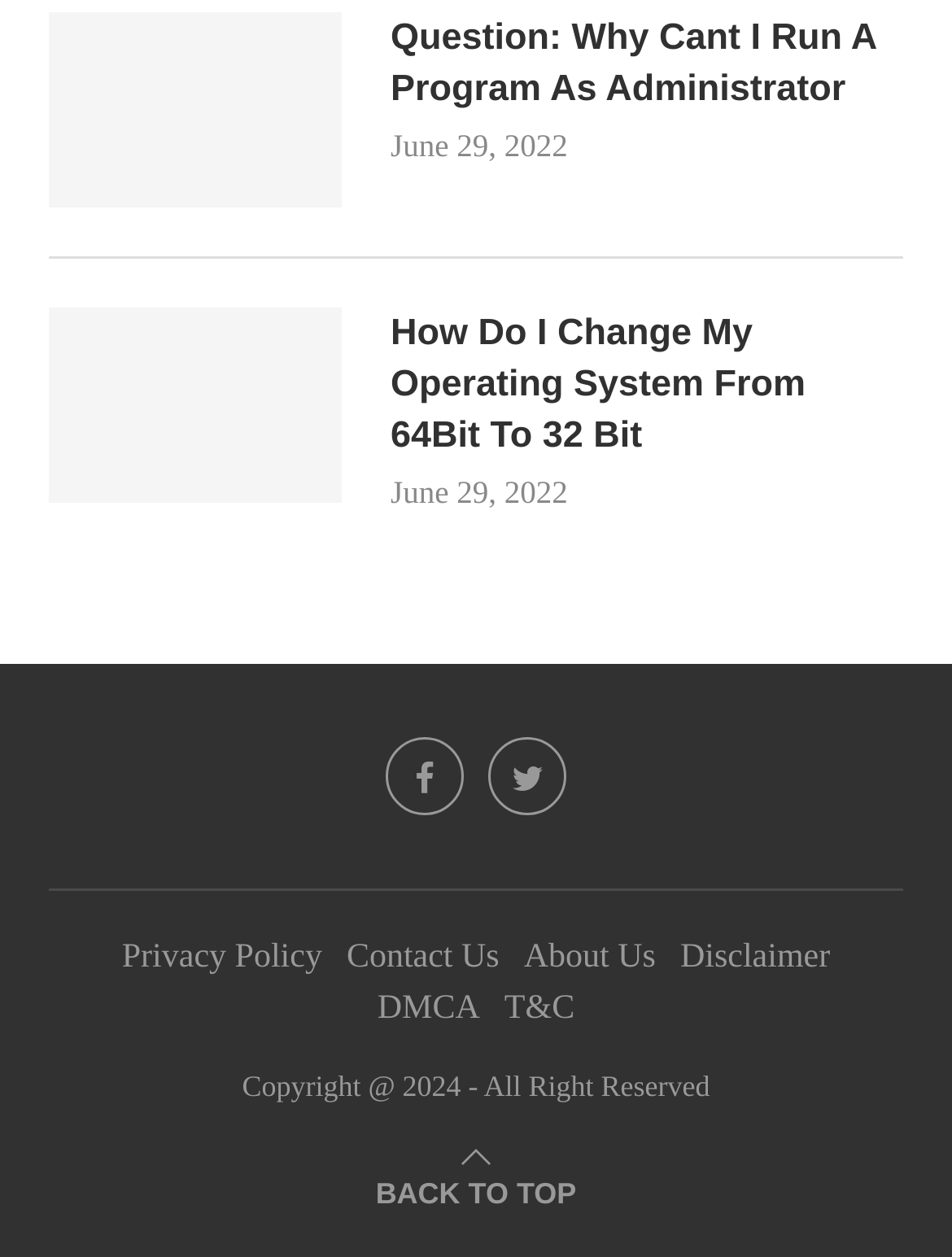Find the bounding box coordinates of the area that needs to be clicked in order to achieve the following instruction: "Go to Facebook". The coordinates should be specified as four float numbers between 0 and 1, i.e., [left, top, right, bottom].

[0.405, 0.586, 0.487, 0.648]